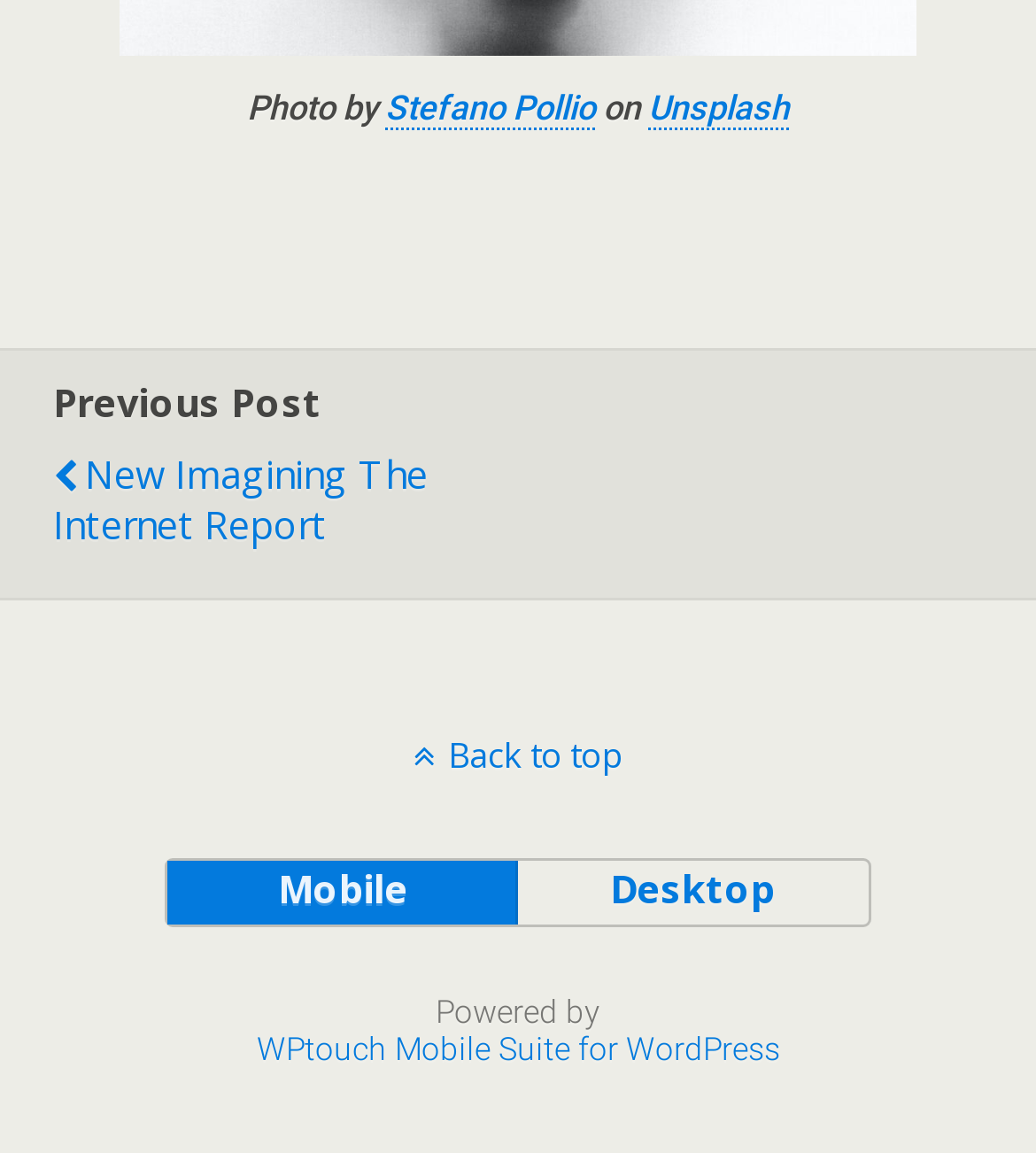Find and provide the bounding box coordinates for the UI element described here: "desktop". The coordinates should be given as four float numbers between 0 and 1: [left, top, right, bottom].

[0.497, 0.747, 0.837, 0.802]